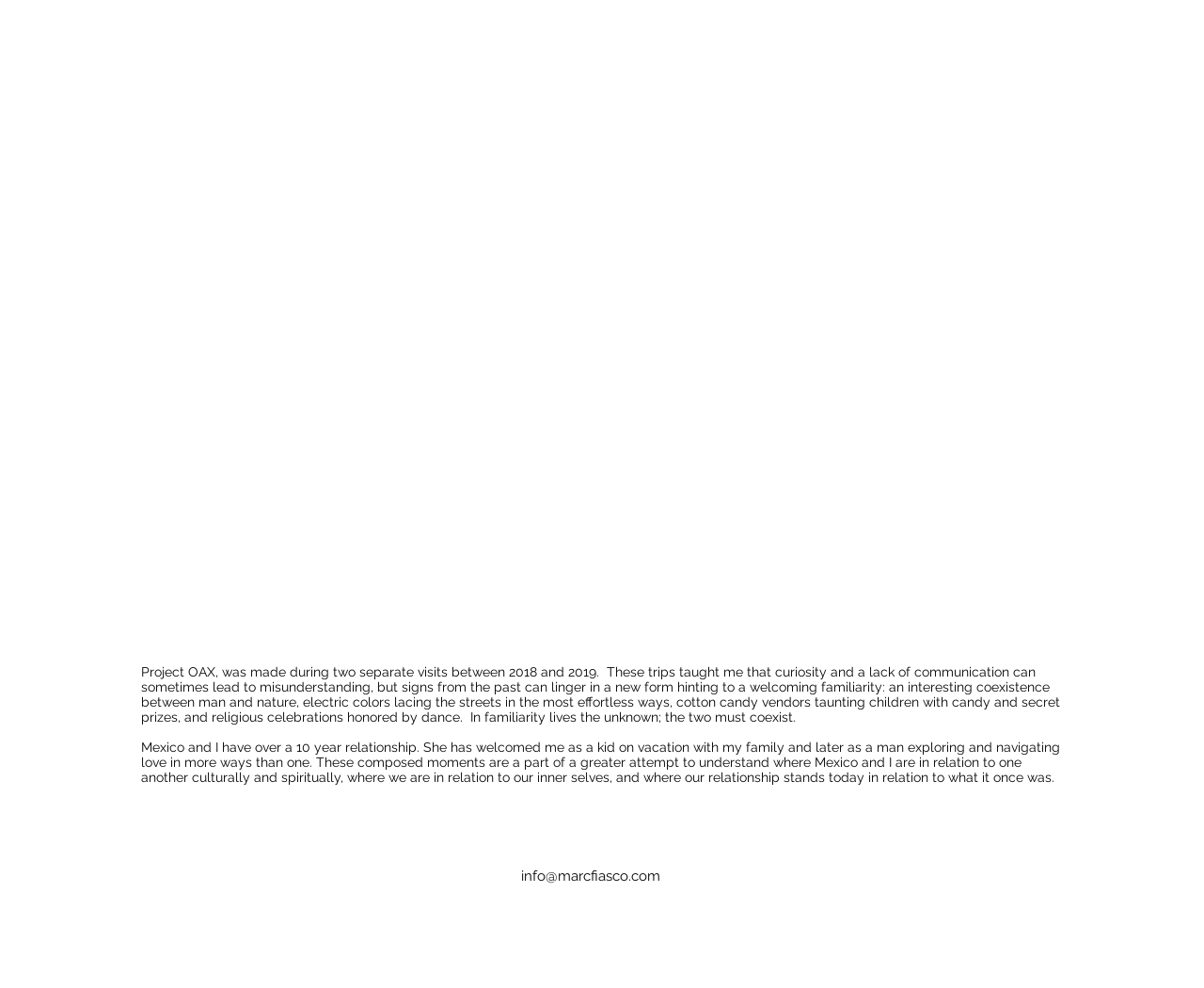How can the author be contacted? Observe the screenshot and provide a one-word or short phrase answer.

via email